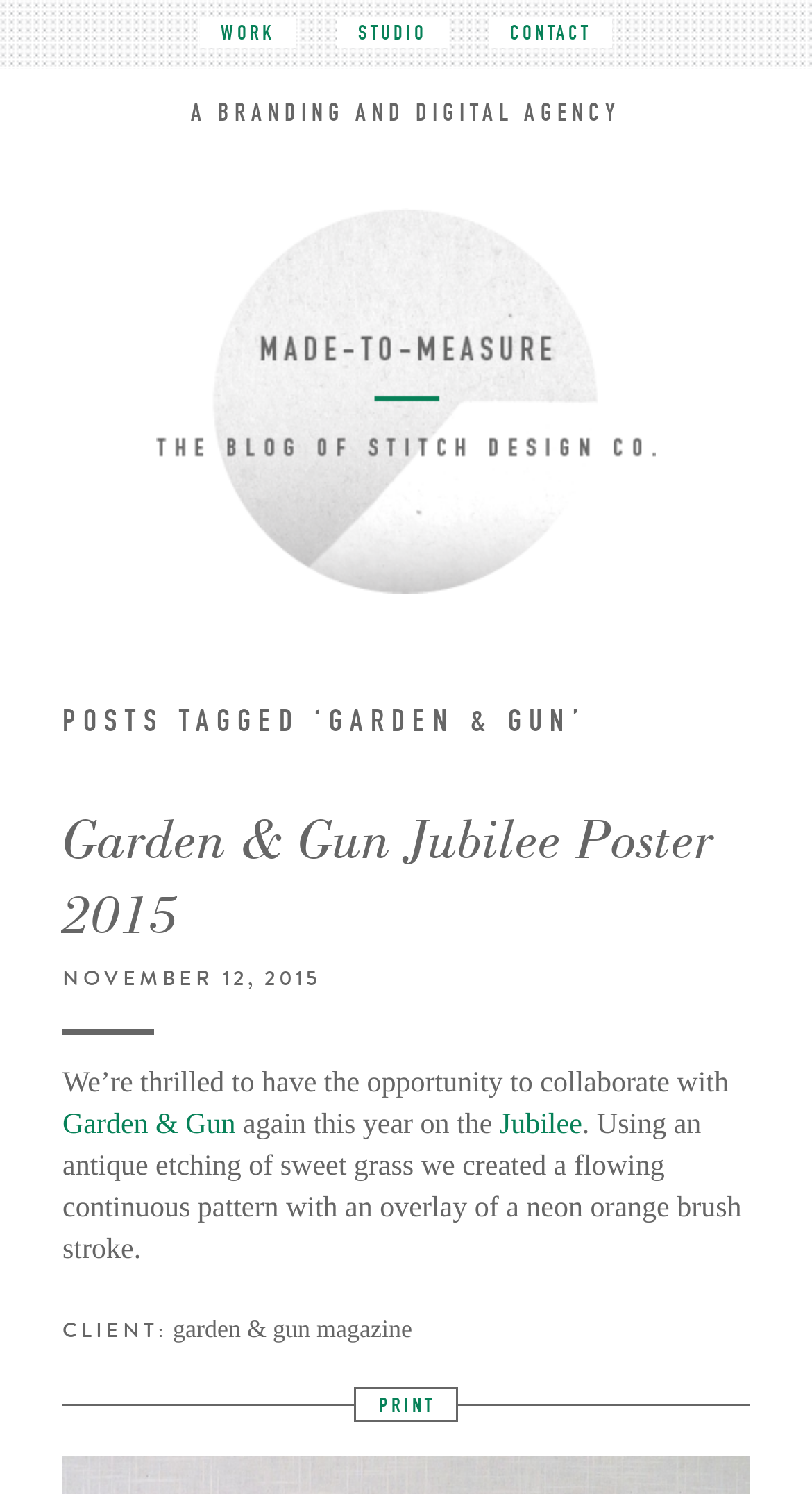Can you find the bounding box coordinates for the element that needs to be clicked to execute this instruction: "view Made-to-Measure"? The coordinates should be given as four float numbers between 0 and 1, i.e., [left, top, right, bottom].

[0.192, 0.139, 0.808, 0.397]